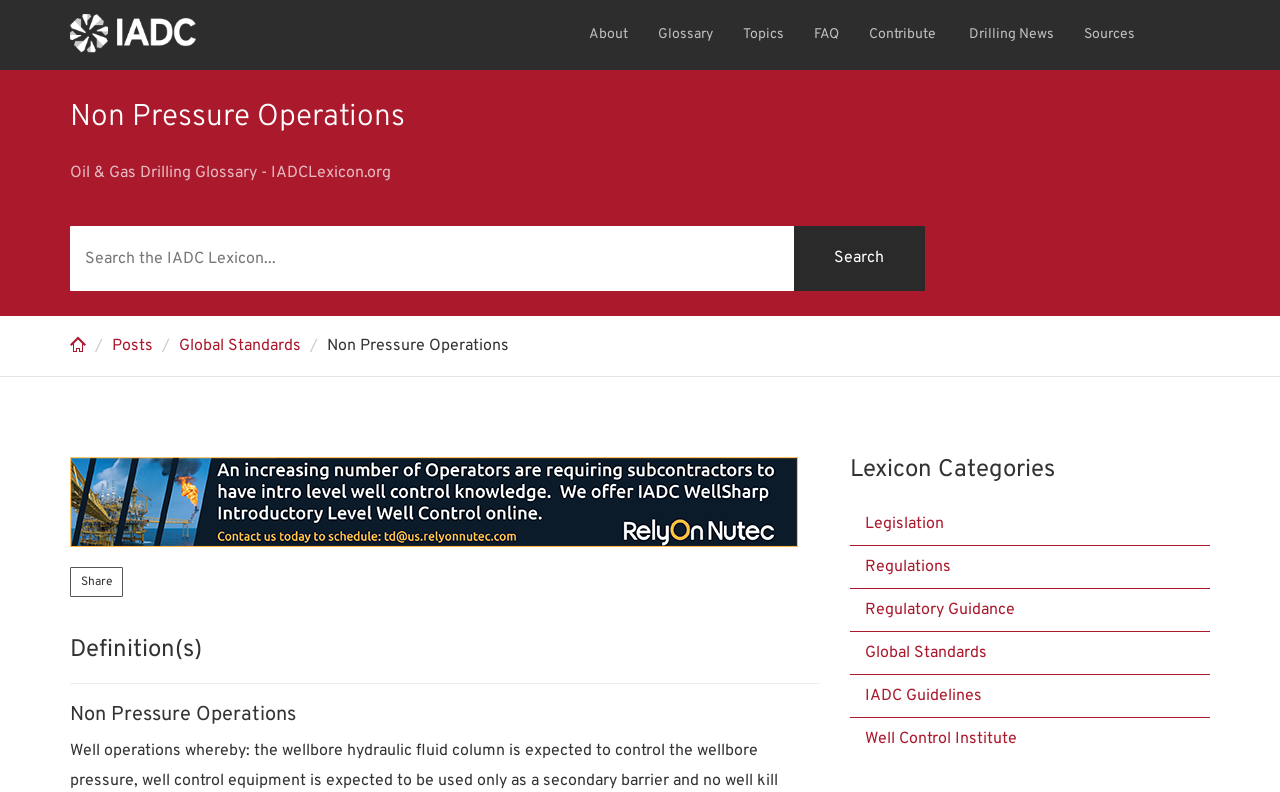Find the bounding box coordinates for the area that must be clicked to perform this action: "Search the IADC Lexicon".

[0.055, 0.285, 0.62, 0.367]